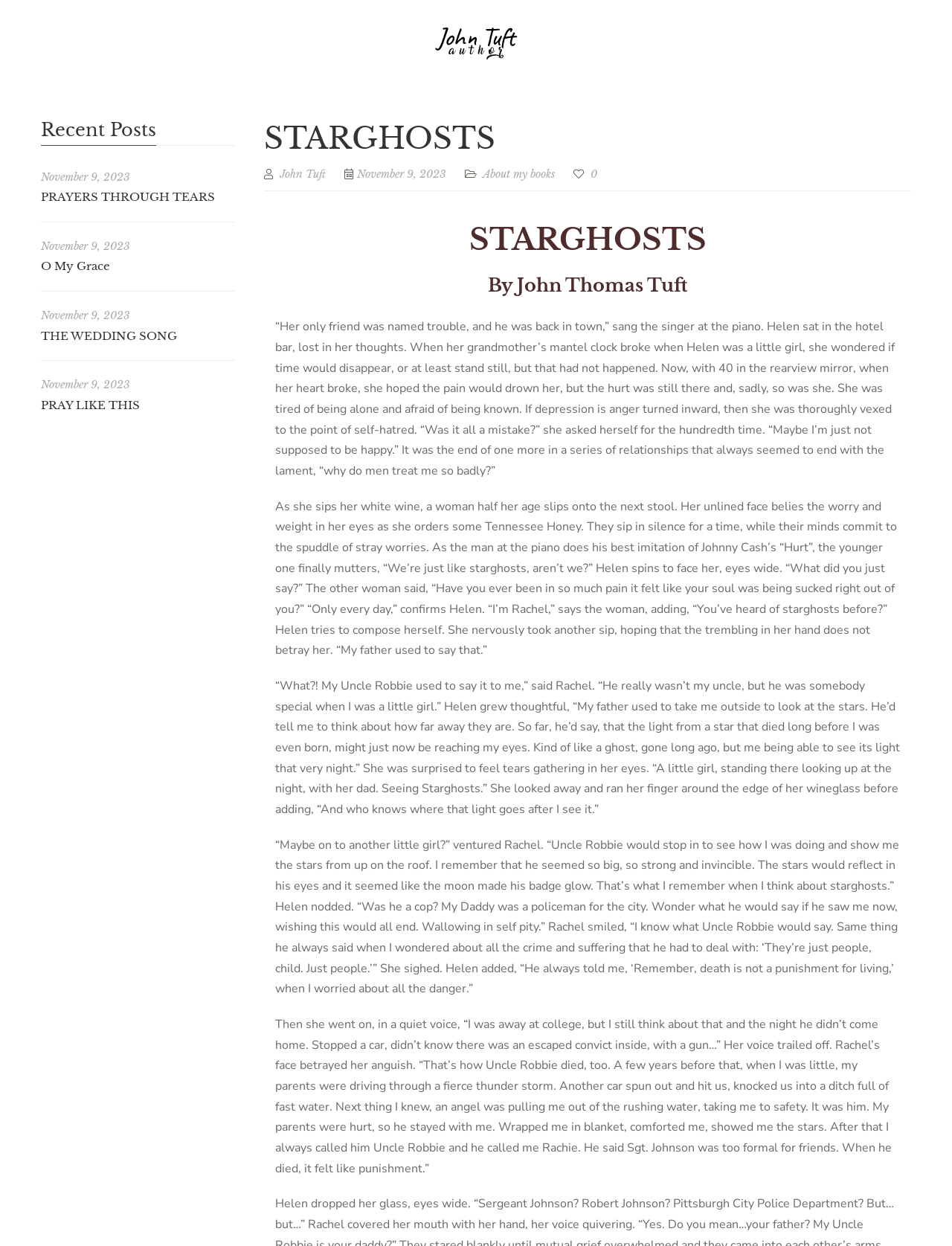What is the name of the woman in the story?
Answer the question in as much detail as possible.

The name of the woman in the story can be found in the text 'Helen sat in the hotel bar, lost in her thoughts.' which is located in the main content area.